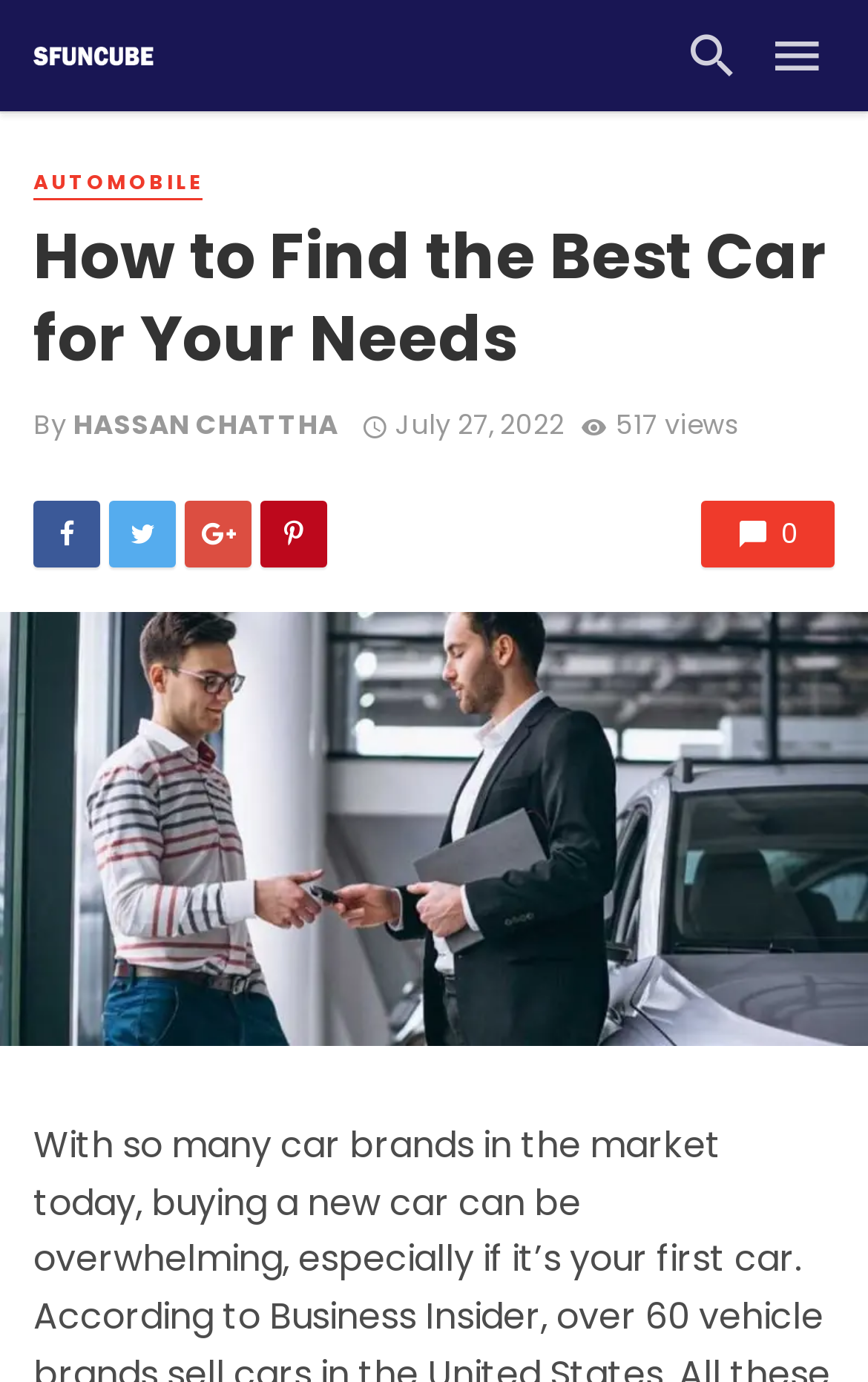Determine the bounding box coordinates of the target area to click to execute the following instruction: "Go to the homepage."

[0.038, 0.122, 0.233, 0.144]